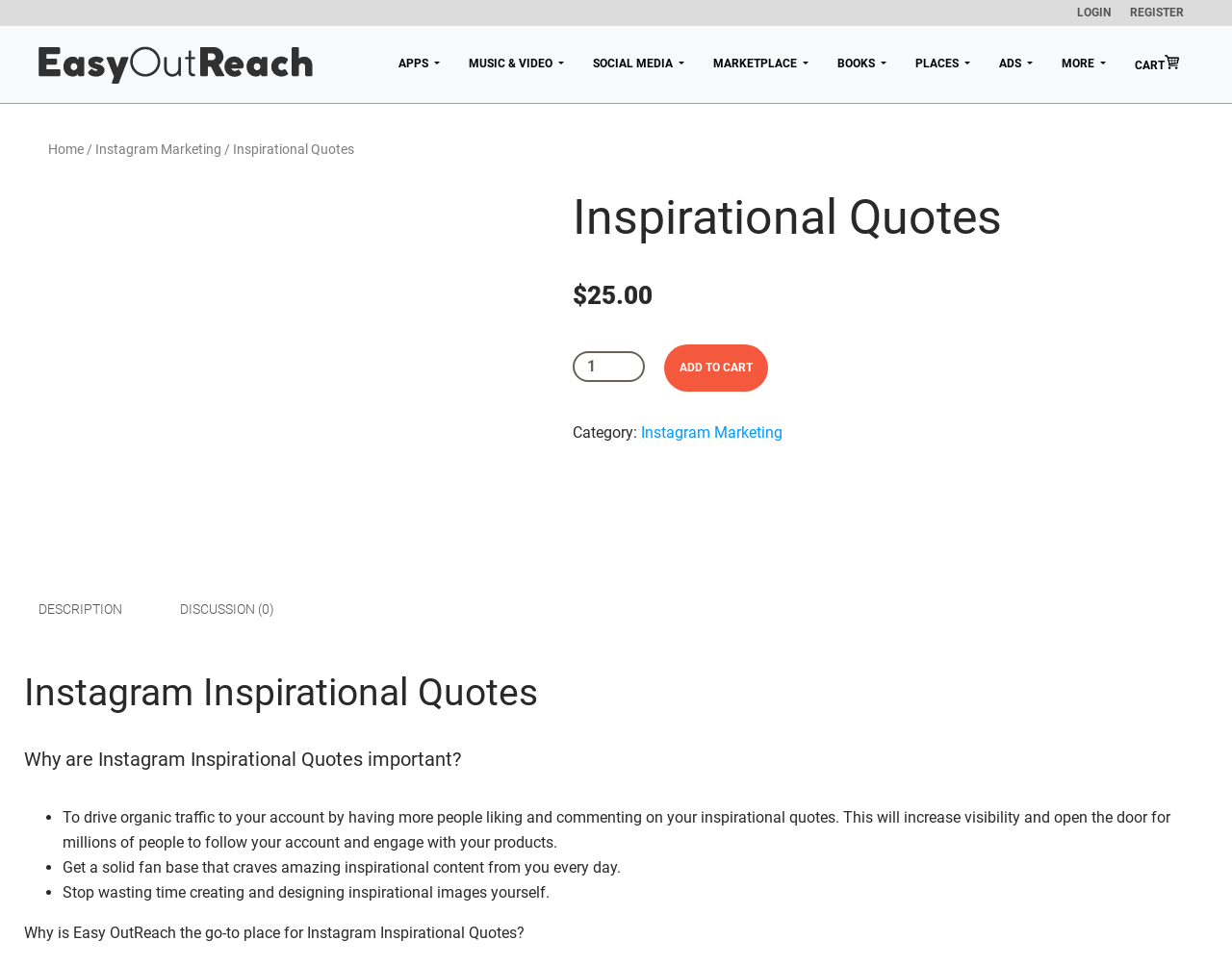What is the category of the product?
Could you please answer the question thoroughly and with as much detail as possible?

The category of the product is mentioned on the webpage as 'Instagram Marketing', which is a link that can be clicked to navigate to a related page.